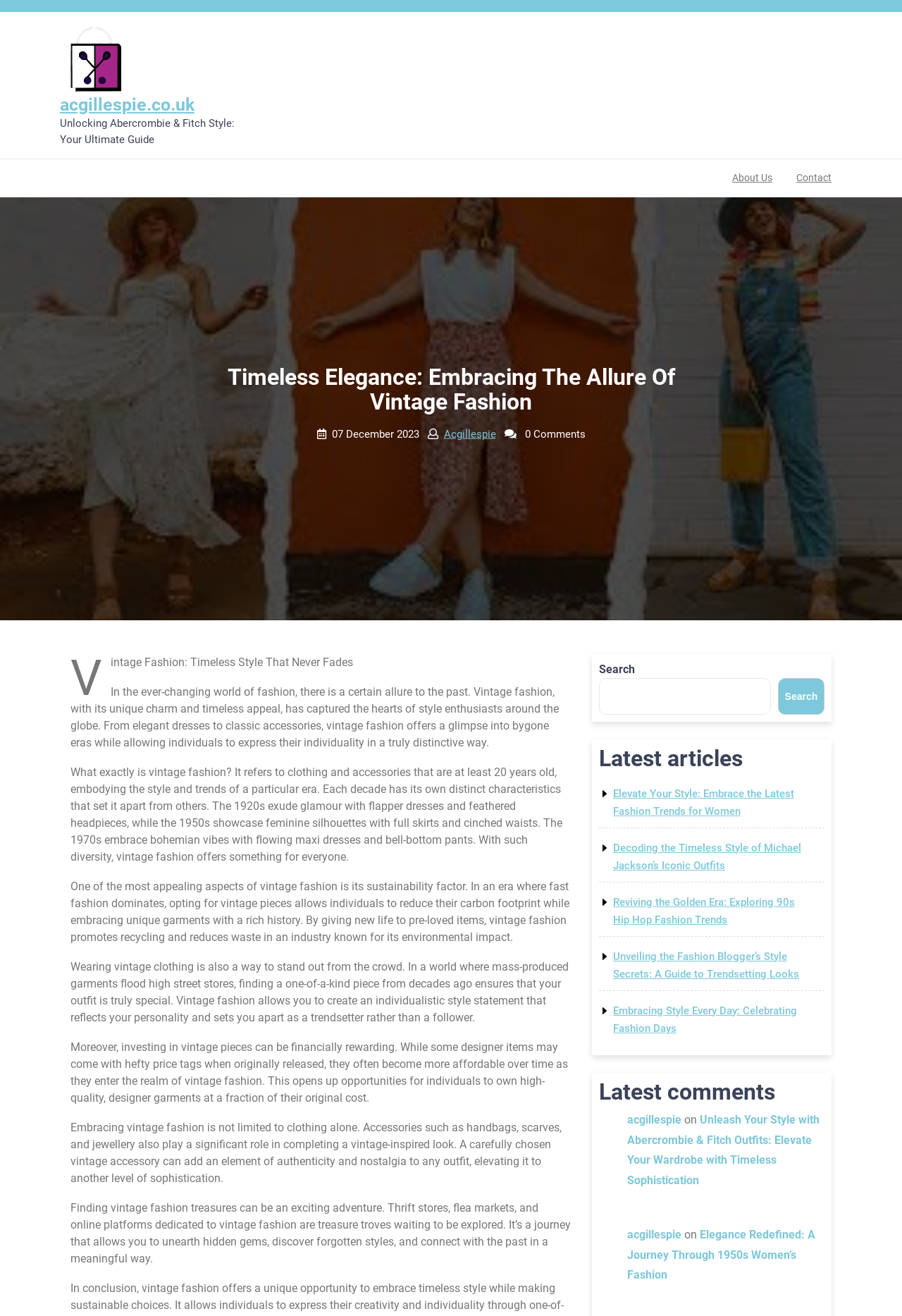Please identify the coordinates of the bounding box for the clickable region that will accomplish this instruction: "Read the 'Elevate Your Style: Embrace the Latest Fashion Trends for Women' article".

[0.68, 0.598, 0.88, 0.621]